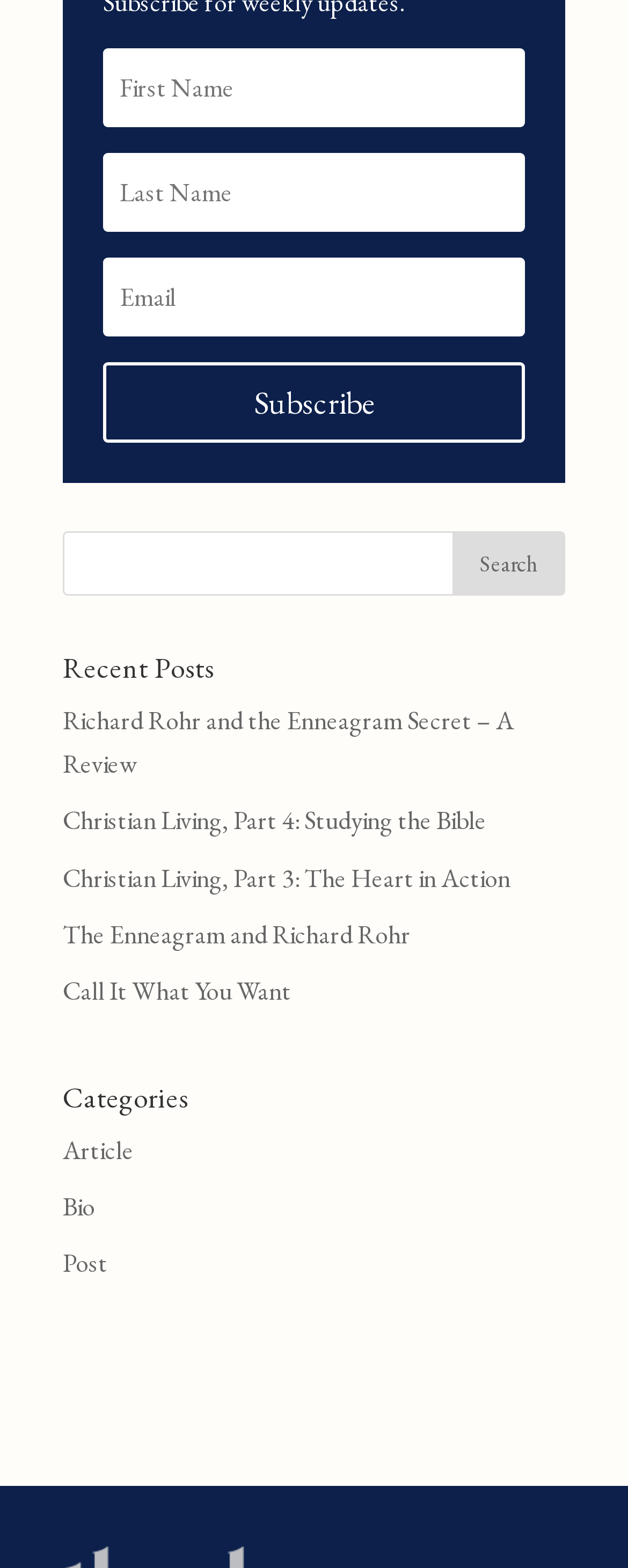Please specify the bounding box coordinates of the element that should be clicked to execute the given instruction: 'subscribe to the newsletter'. Ensure the coordinates are four float numbers between 0 and 1, expressed as [left, top, right, bottom].

[0.164, 0.231, 0.836, 0.283]